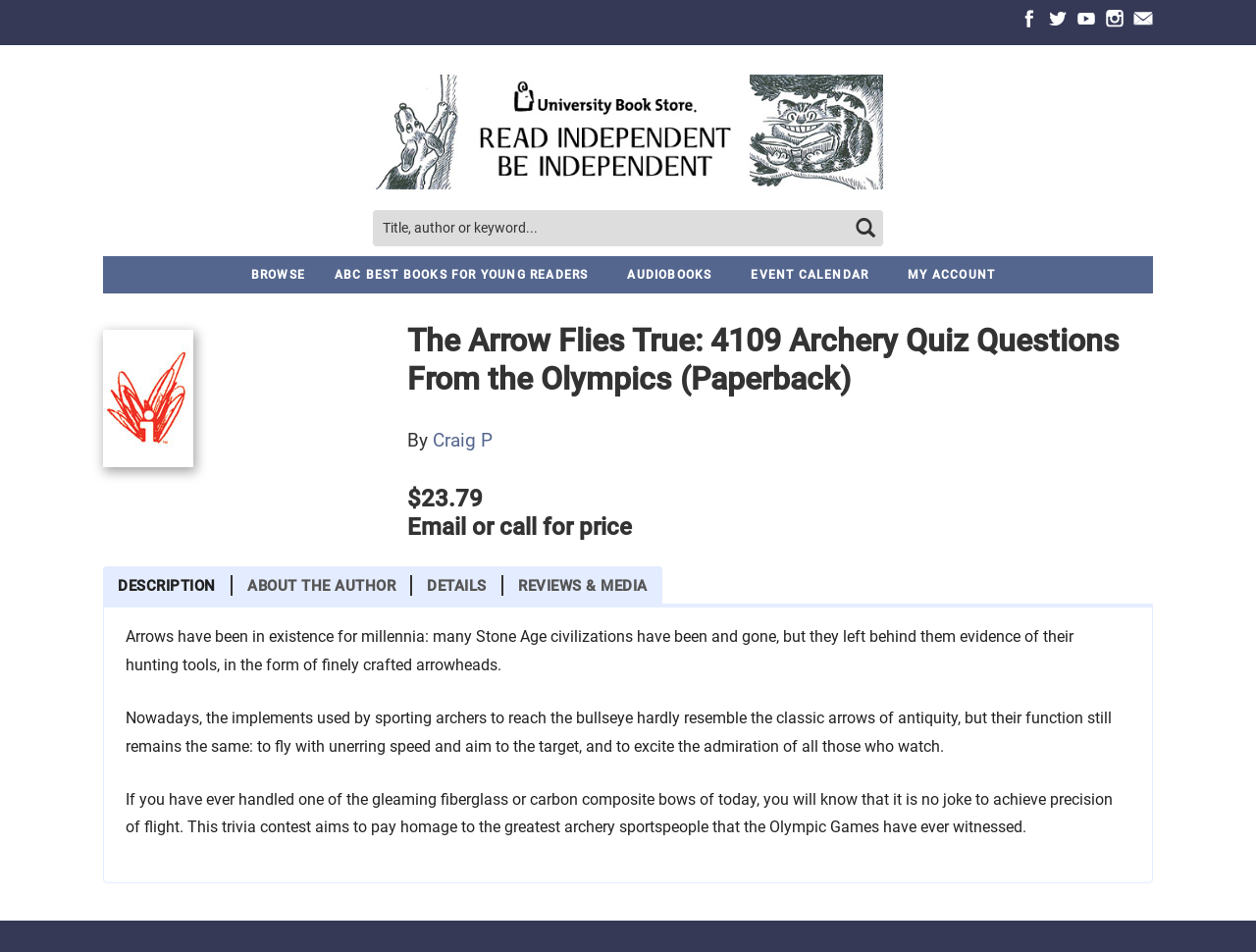Analyze the image and provide a detailed answer to the question: What is the price of the book?

I found the answer by looking at the heading element with the text '$23.79' which is a clear indication of the book price.